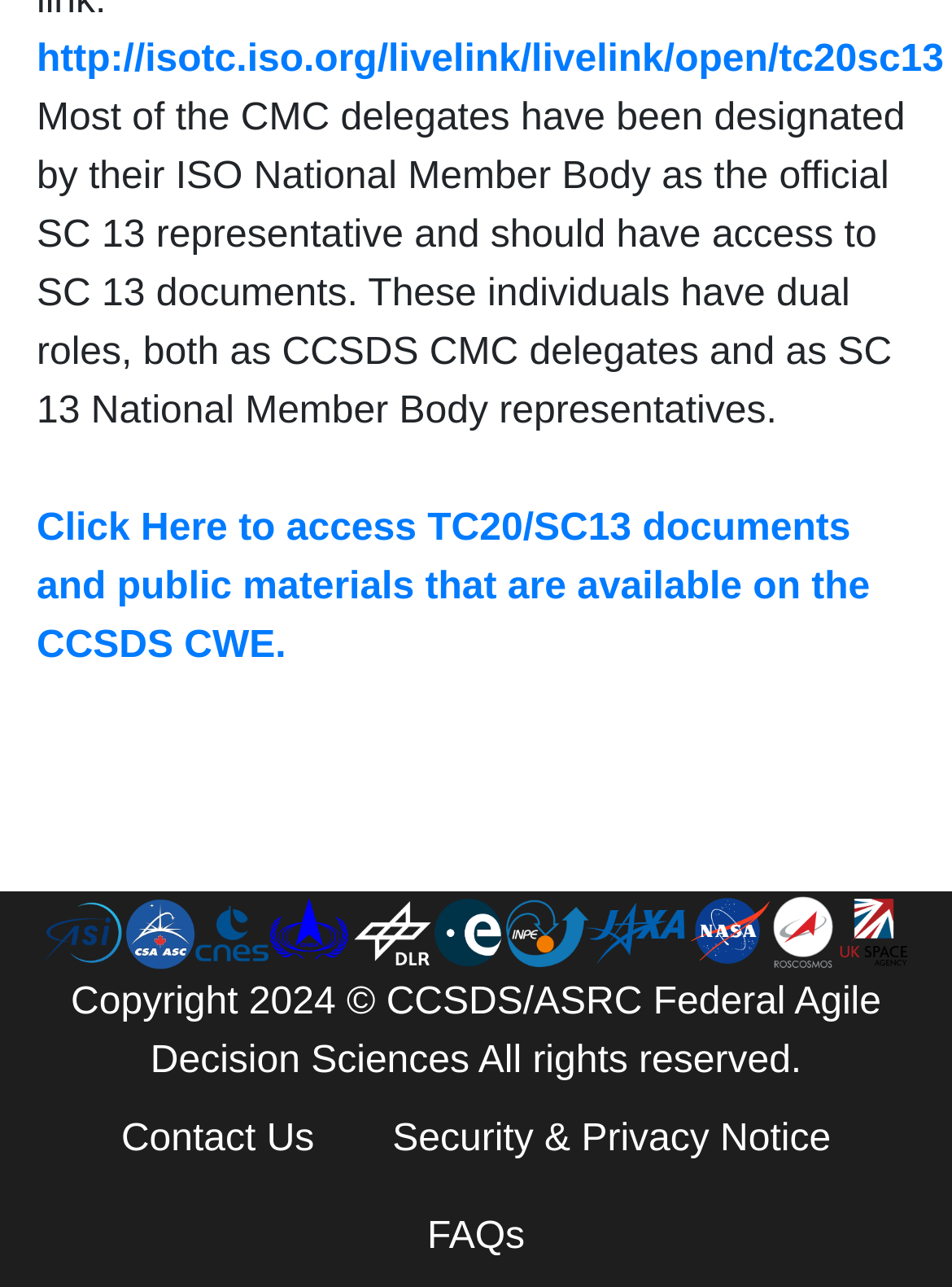Where can SC 13 documents be accessed?
Using the image, provide a concise answer in one word or a short phrase.

CCSDS CWE